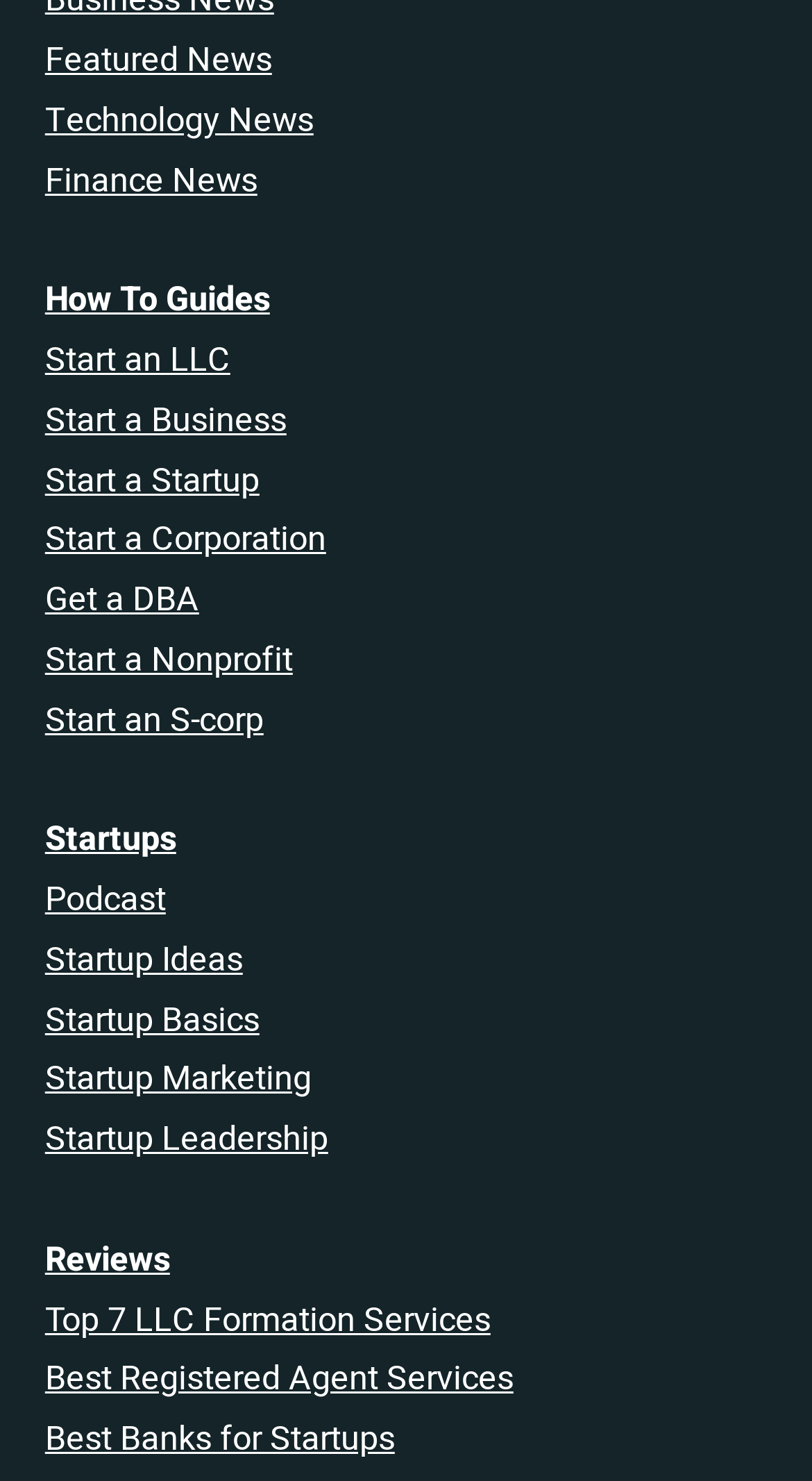Use a single word or phrase to respond to the question:
What is the second link in the list?

Technology News